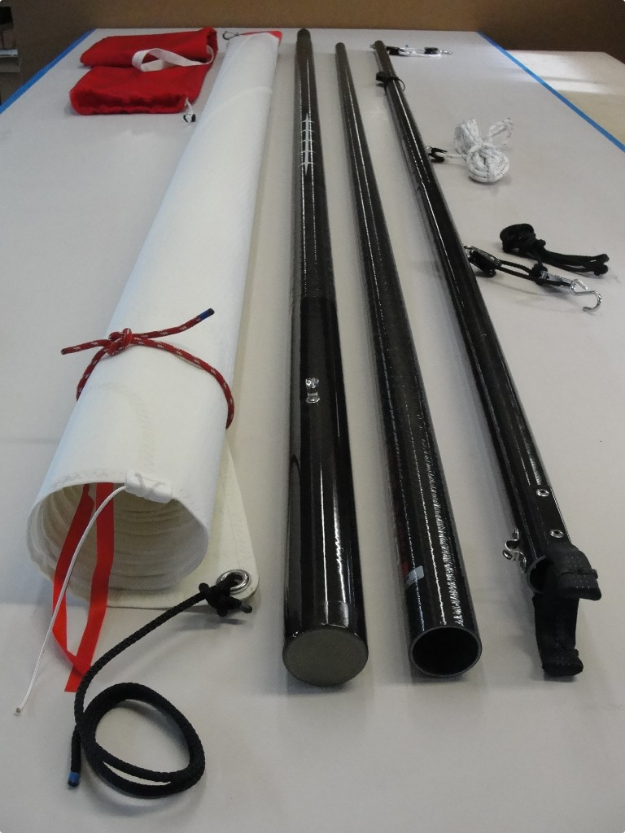What is hinted at by the small bundle of ropes and fittings?
Using the image as a reference, answer with just one word or a short phrase.

Hardware needed for rigging